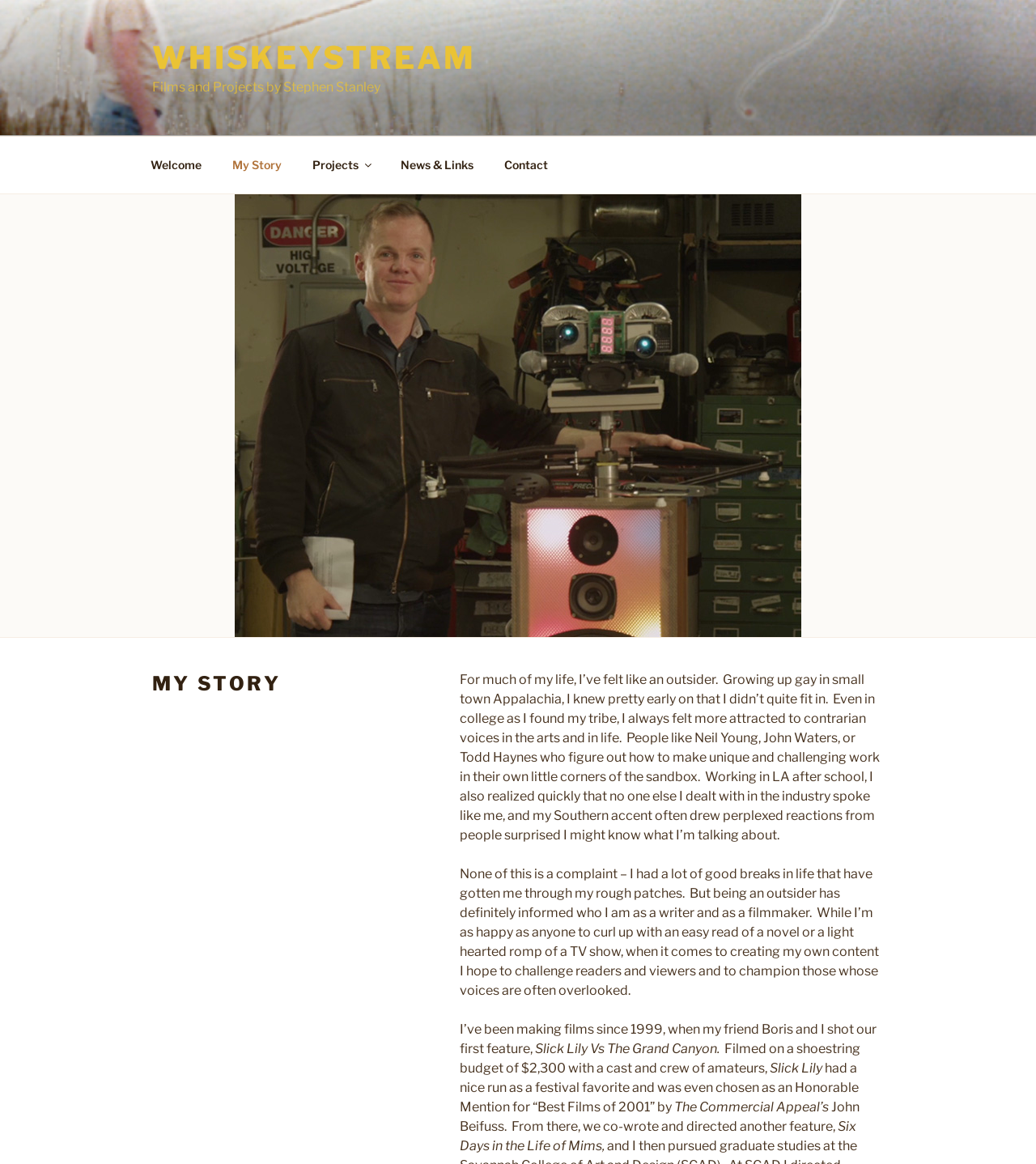What is the main topic of the webpage?
Answer the question using a single word or phrase, according to the image.

Filmmaker's story